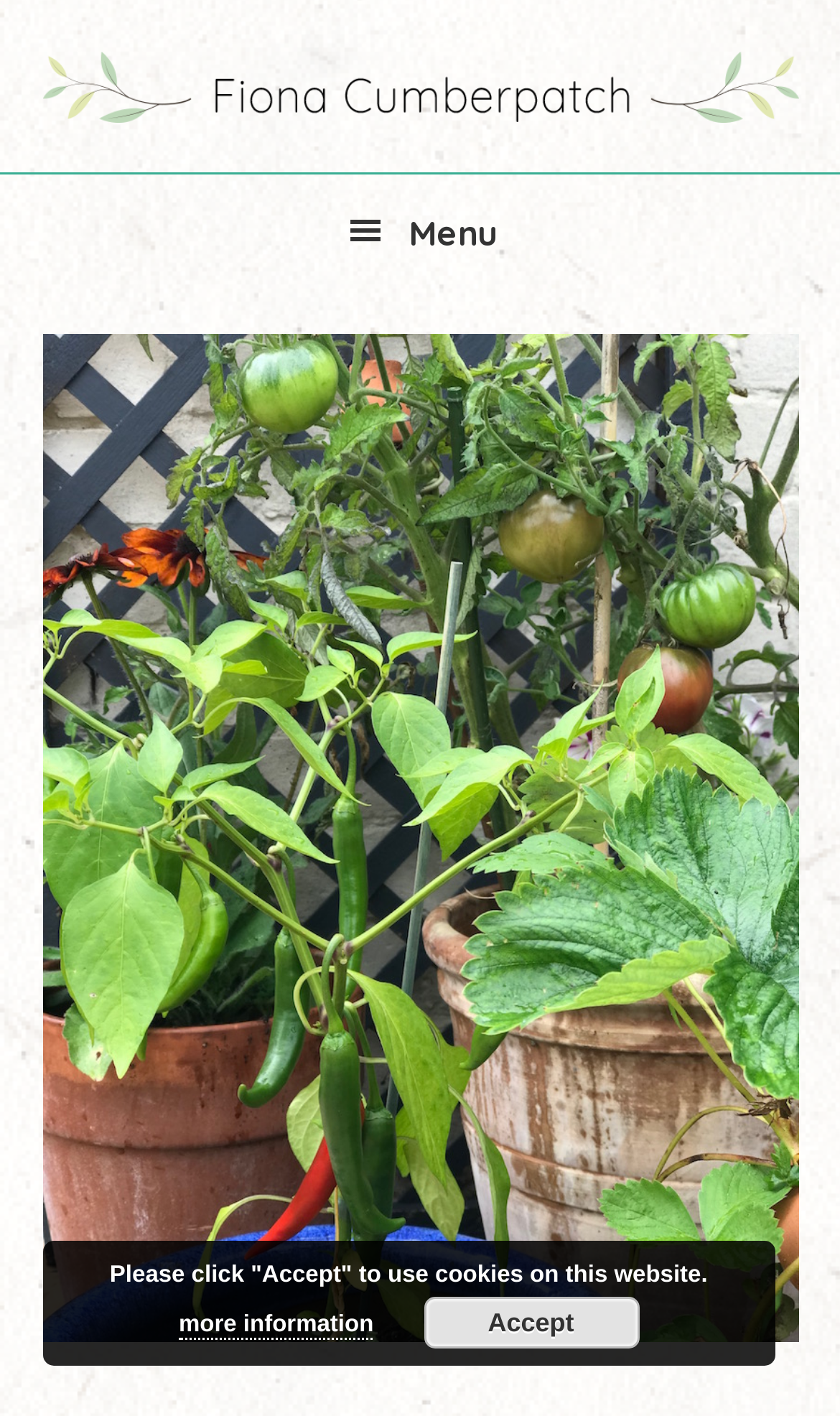Locate and generate the text content of the webpage's heading.

Set fair for September